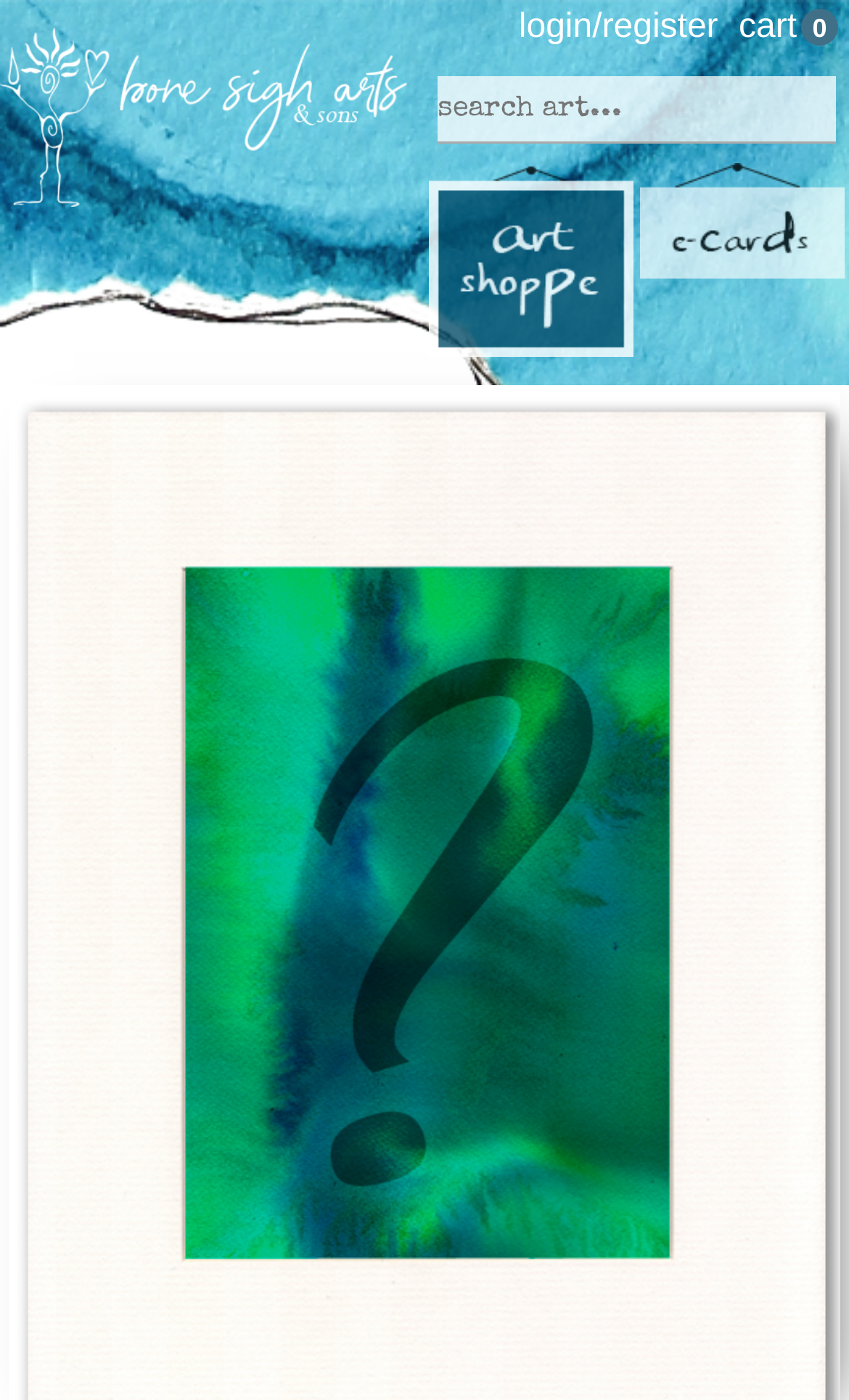Give the bounding box coordinates for the element described as: "name="search" placeholder="search art..."".

[0.515, 0.055, 0.985, 0.103]